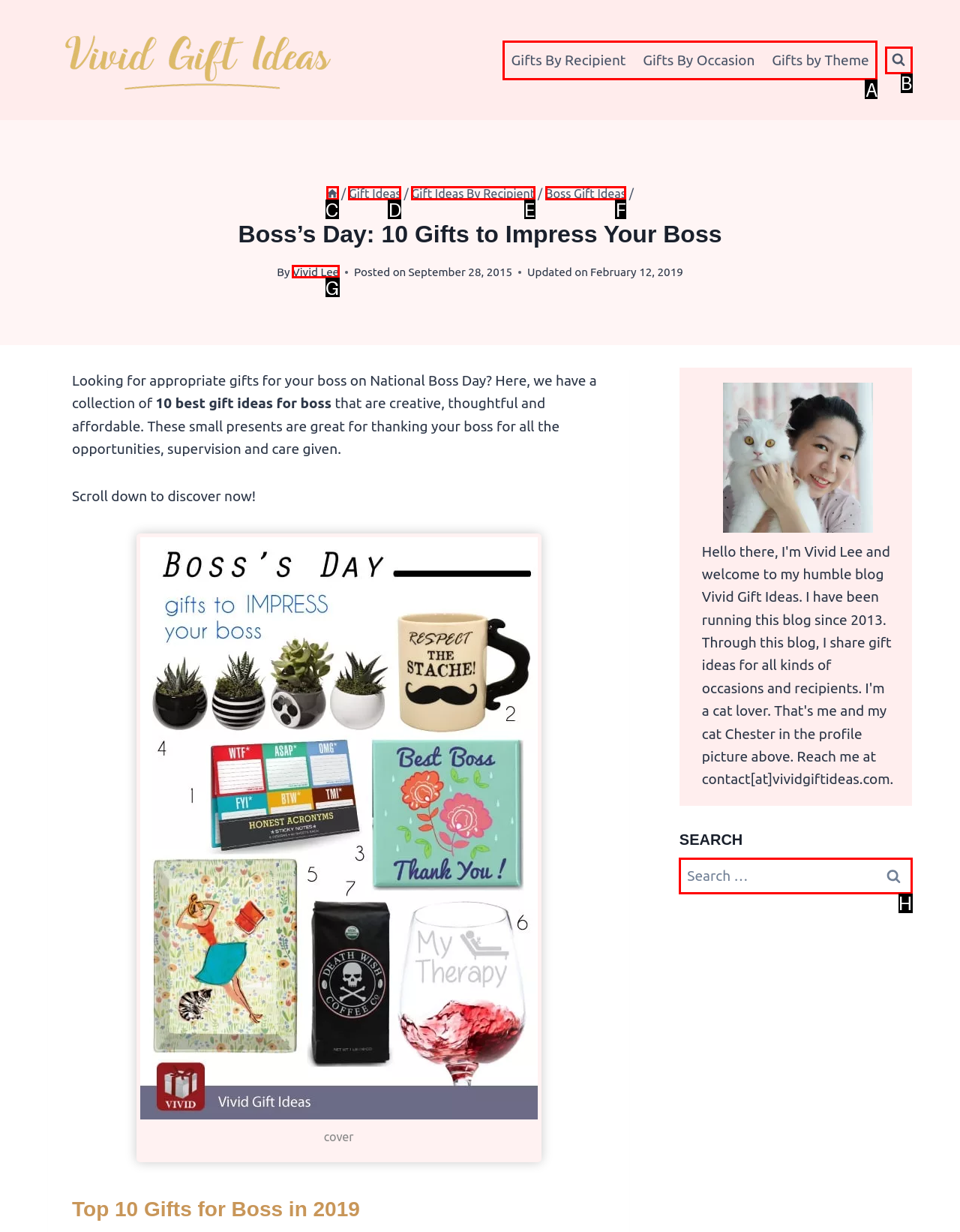Tell me which option I should click to complete the following task: View the primary navigation
Answer with the option's letter from the given choices directly.

A